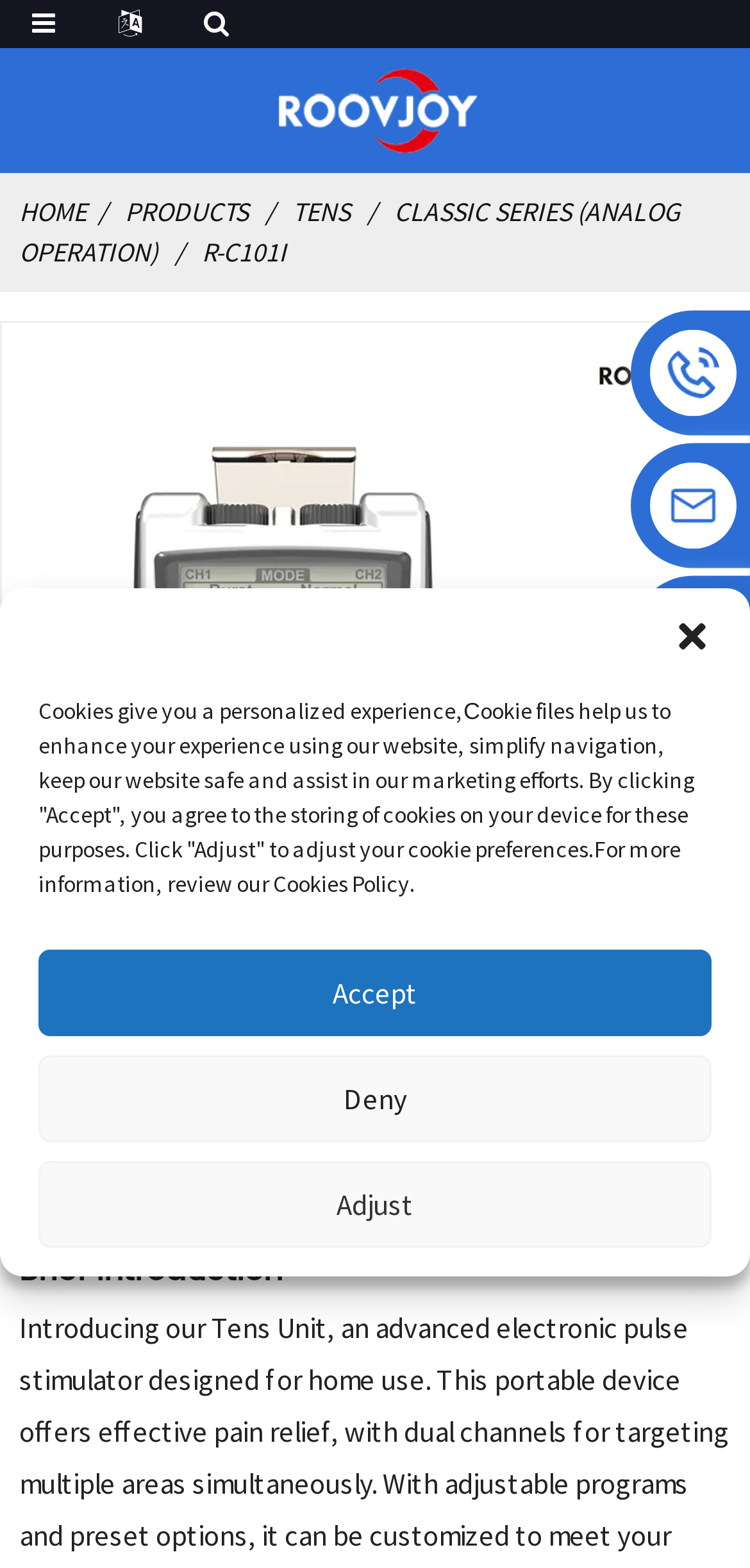Answer the question using only a single word or phrase: 
What is the name of the specific product being highlighted?

R-C101I